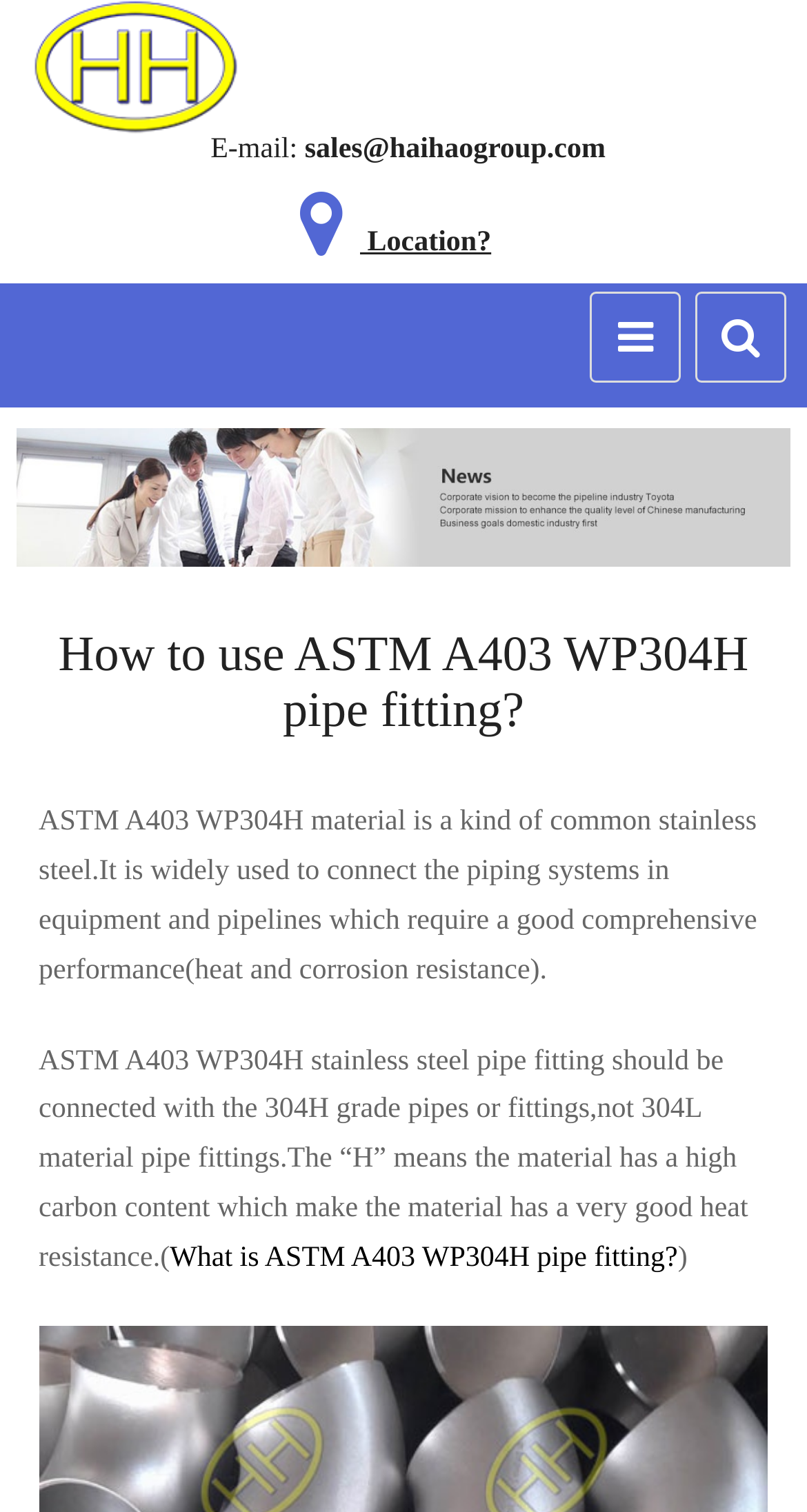Using the webpage screenshot and the element description ASTM A403 WP304H material, determine the bounding box coordinates. Specify the coordinates in the format (top-left x, top-left y, bottom-right x, bottom-right y) with values ranging from 0 to 1.

[0.048, 0.534, 0.503, 0.555]